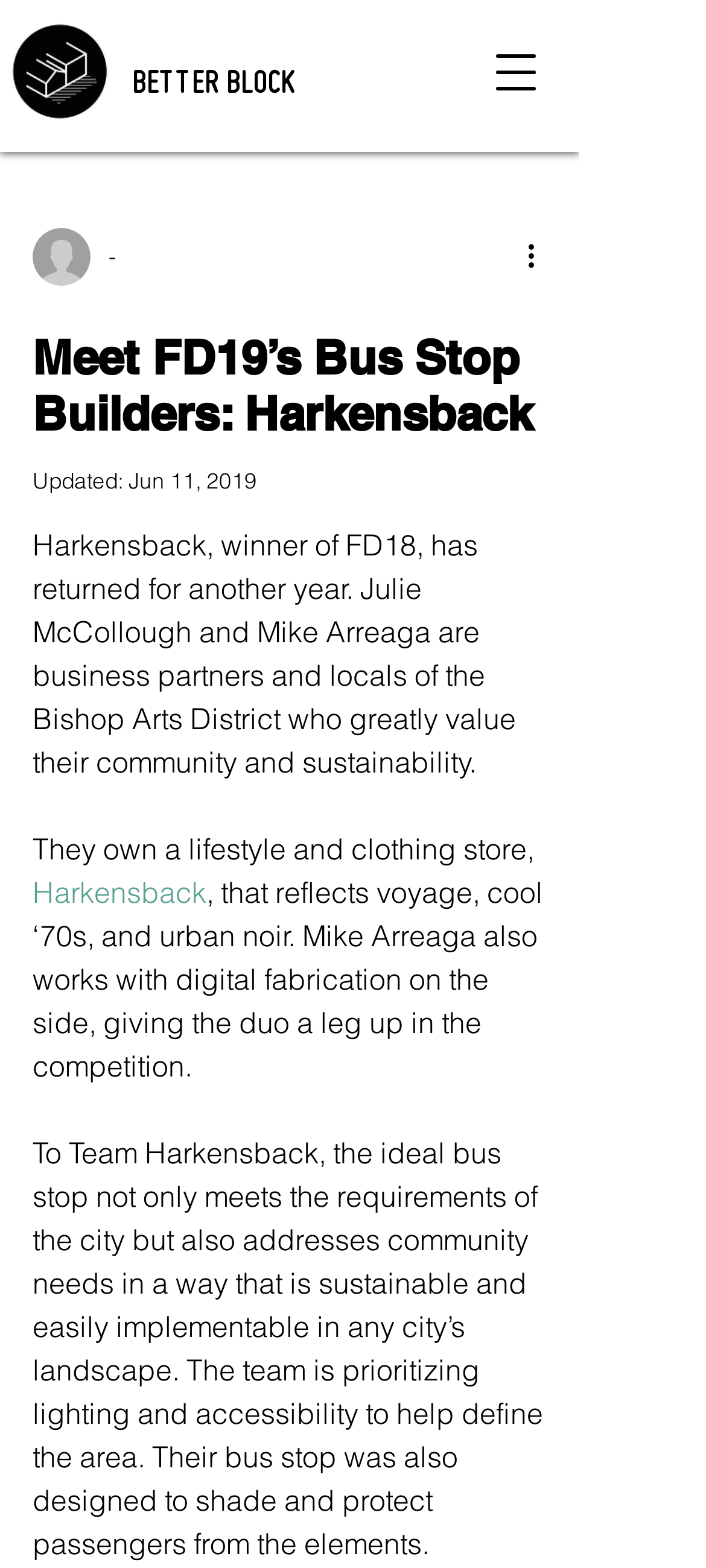When was the article updated?
Using the image as a reference, deliver a detailed and thorough answer to the question.

The update date of the article can be found in the paragraph that provides metadata about the article. The text states 'Updated: Jun 11, 2019' which indicates the date when the article was last updated.